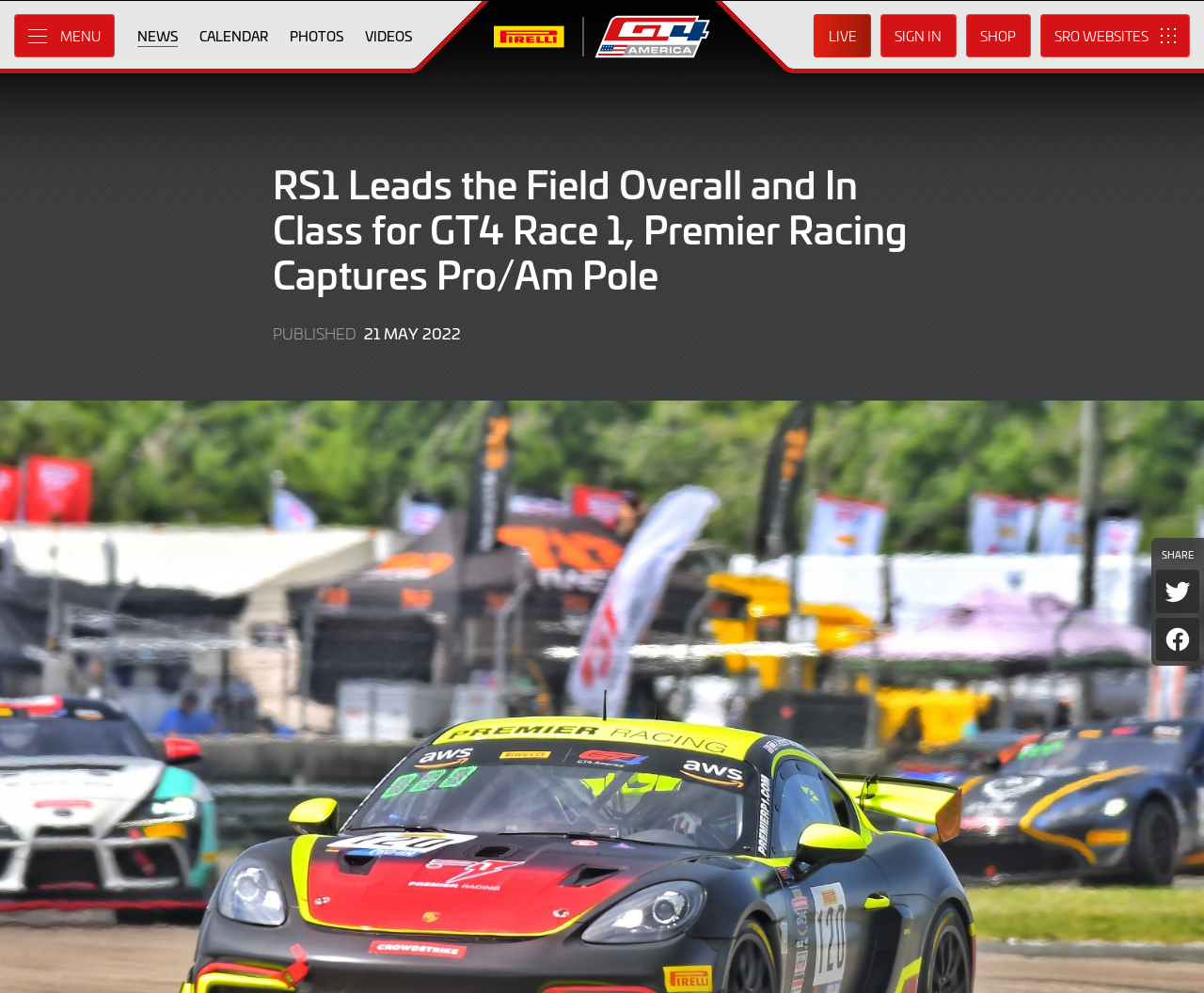Based on the element description Sign In, identify the bounding box coordinates for the UI element. The coordinates should be in the format (top-left x, top-left y, bottom-right x, bottom-right y) and within the 0 to 1 range.

[0.731, 0.014, 0.794, 0.058]